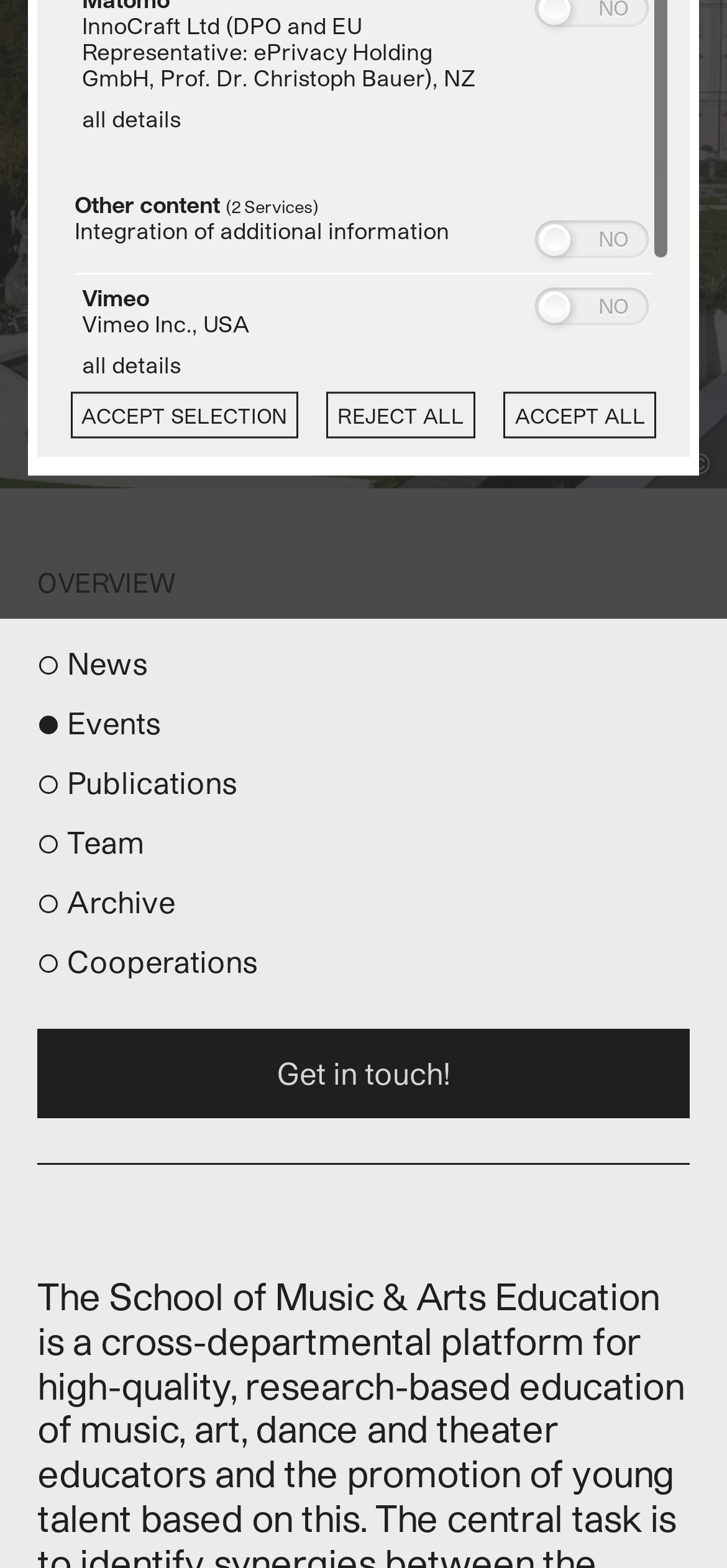Identify the coordinates of the bounding box for the element described below: "News". Return the coordinates as four float numbers between 0 and 1: [left, top, right, bottom].

[0.092, 0.411, 0.203, 0.434]